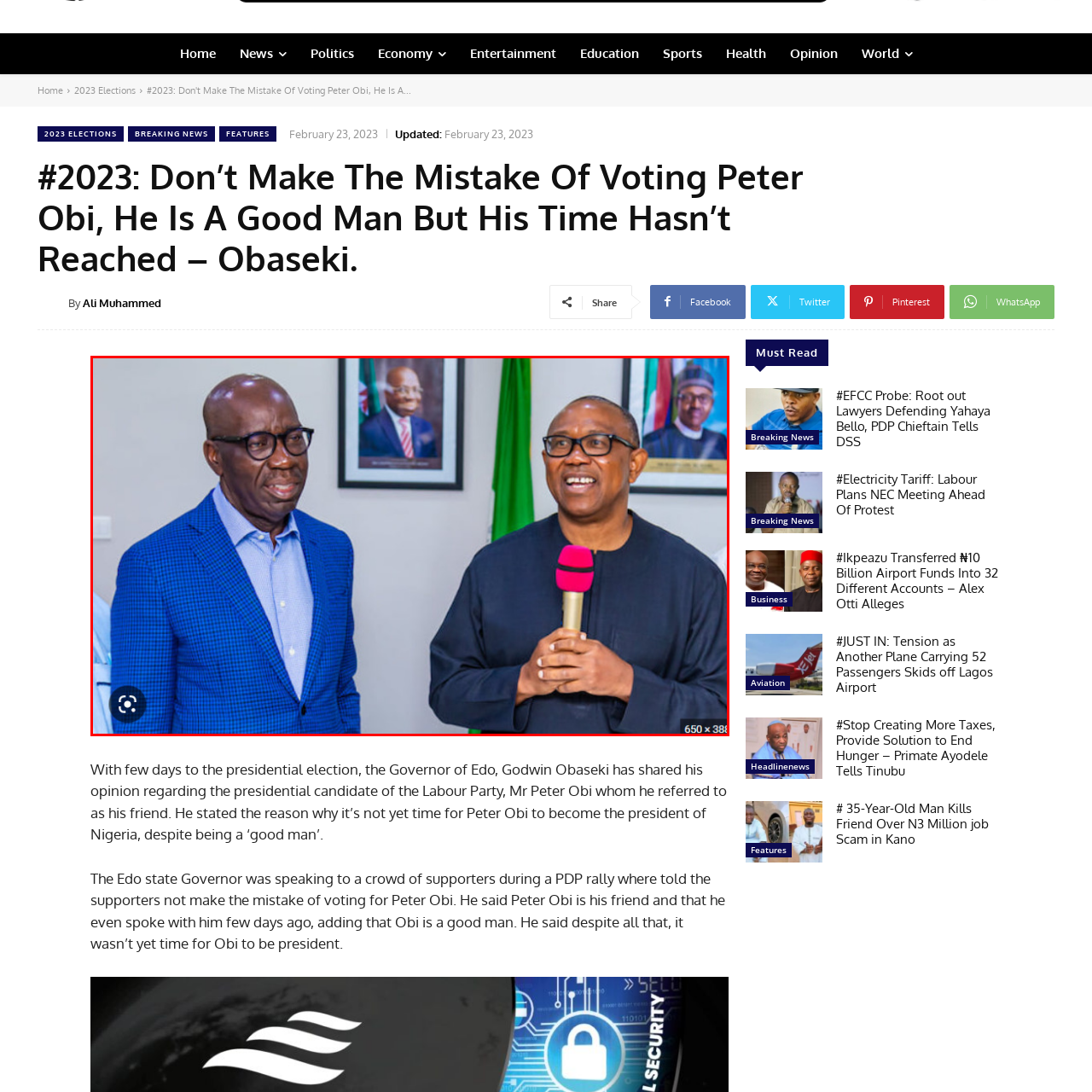Look closely at the part of the image inside the red bounding box, then respond in a word or phrase: What is featured in the backdrop?

Portraits and flags